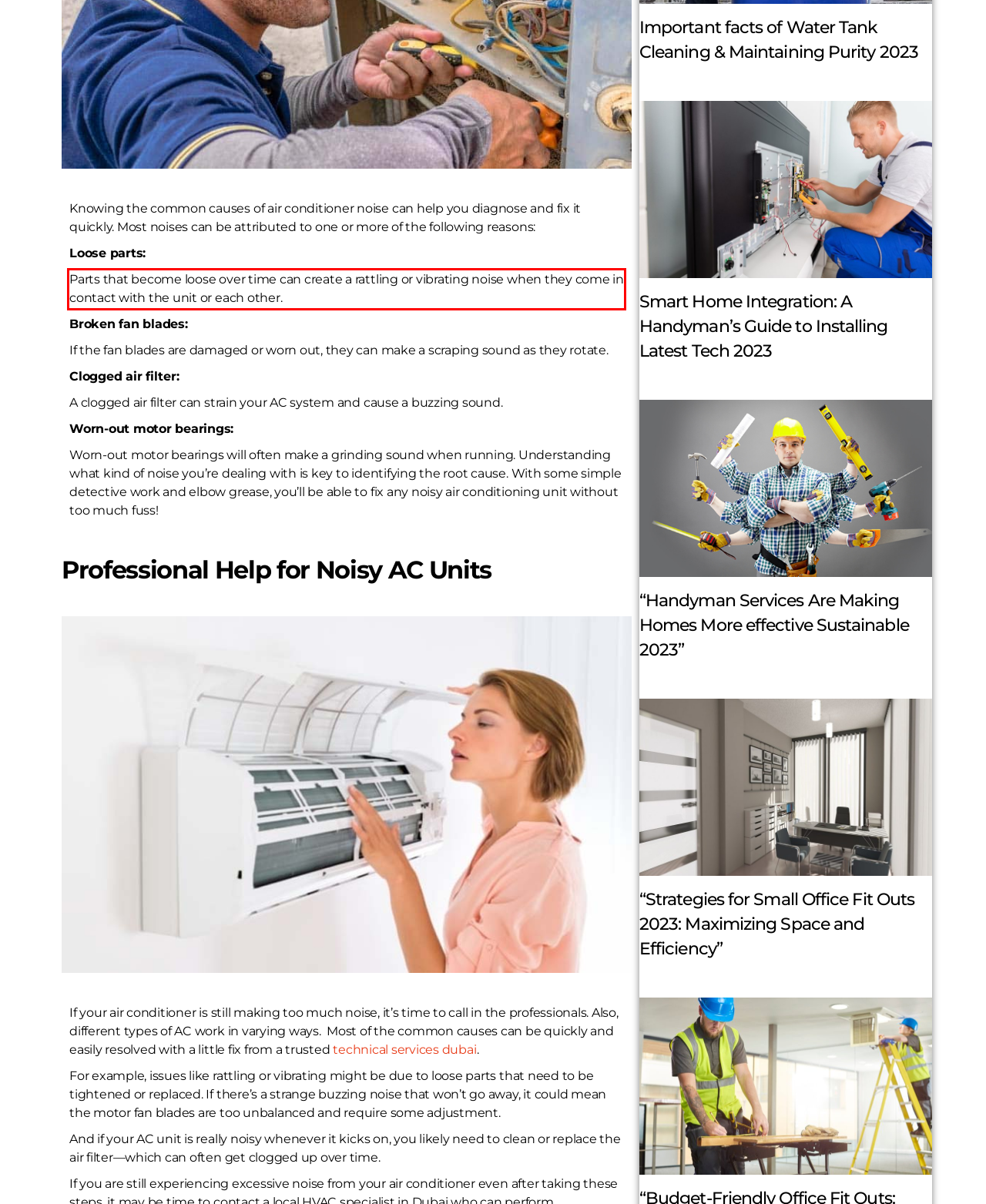Given the screenshot of a webpage, identify the red rectangle bounding box and recognize the text content inside it, generating the extracted text.

Parts that become loose over time can create a rattling or vibrating noise when they come in contact with the unit or each other.